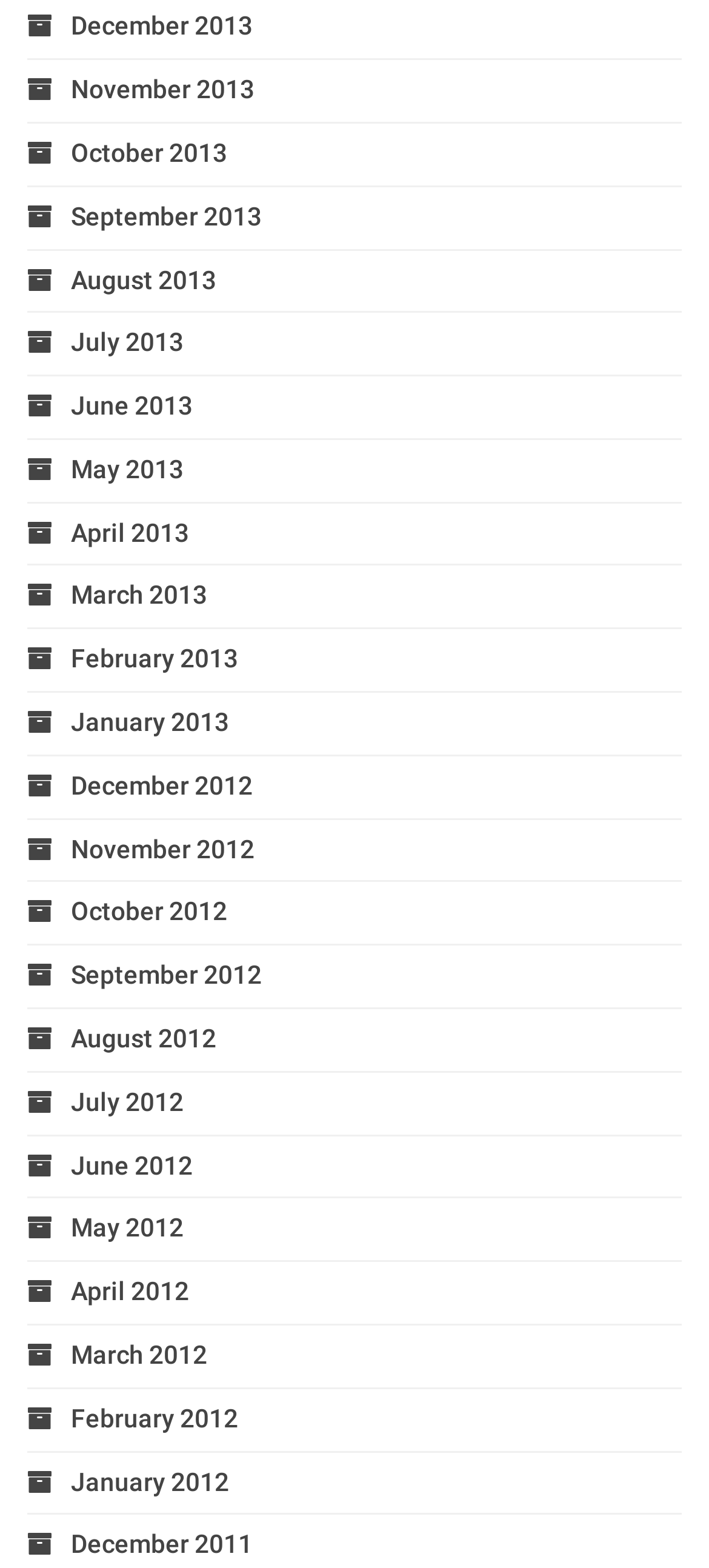Locate the bounding box coordinates of the clickable region to complete the following instruction: "View January 2012 archives."

[0.038, 0.935, 0.323, 0.954]